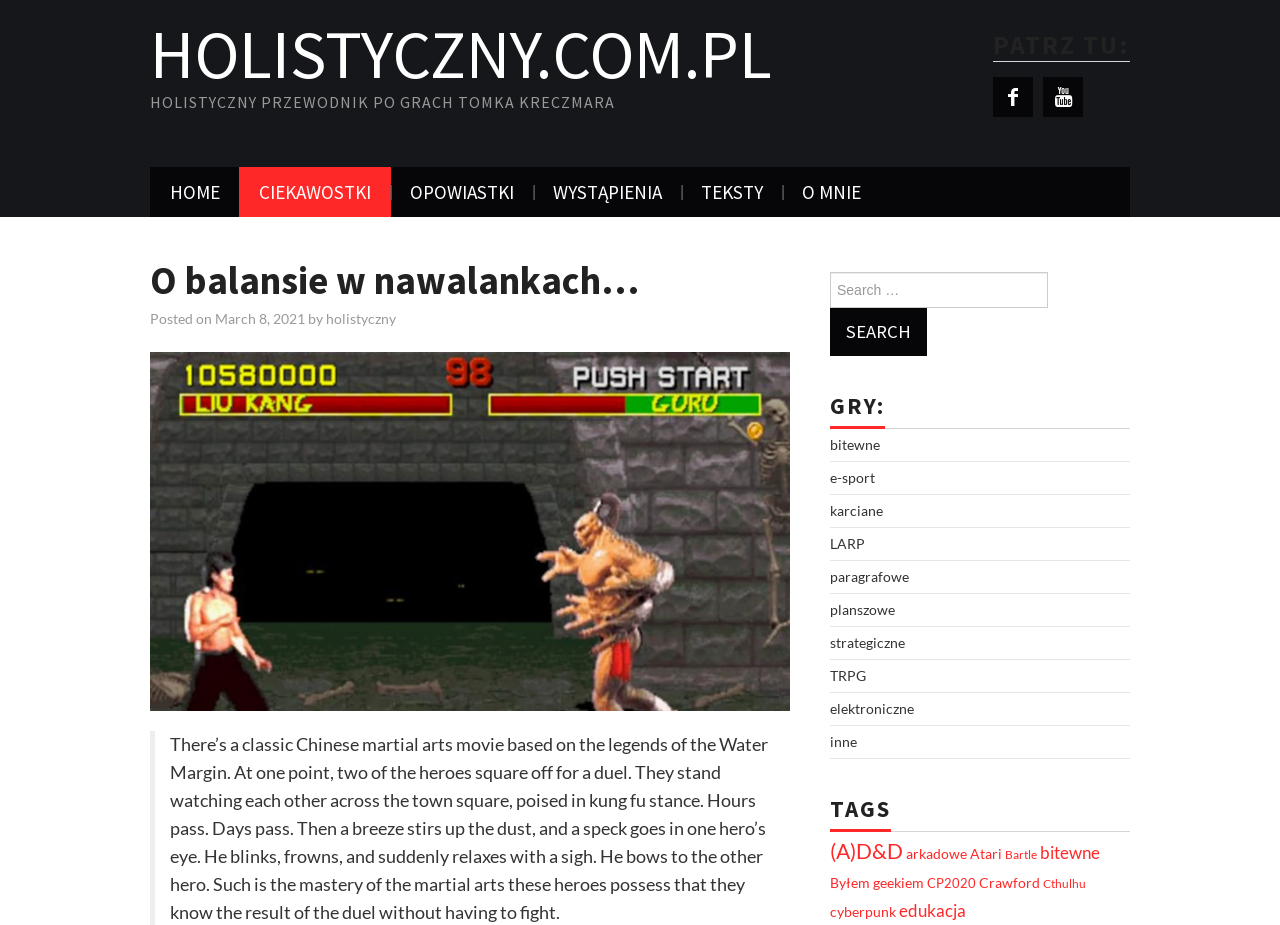Identify the bounding box coordinates for the UI element described by the following text: "O mnie". Provide the coordinates as four float numbers between 0 and 1, in the format [left, top, right, bottom].

[0.611, 0.18, 0.688, 0.234]